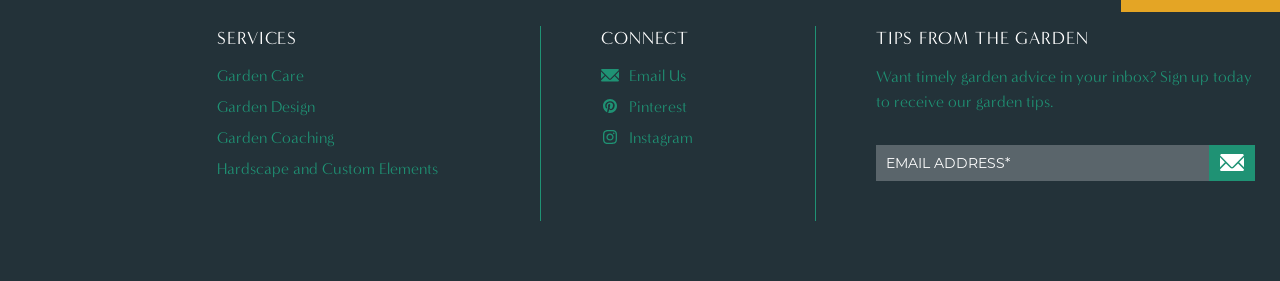Provide a one-word or one-phrase answer to the question:
What is the name of the garden service?

Spotts Garden Service